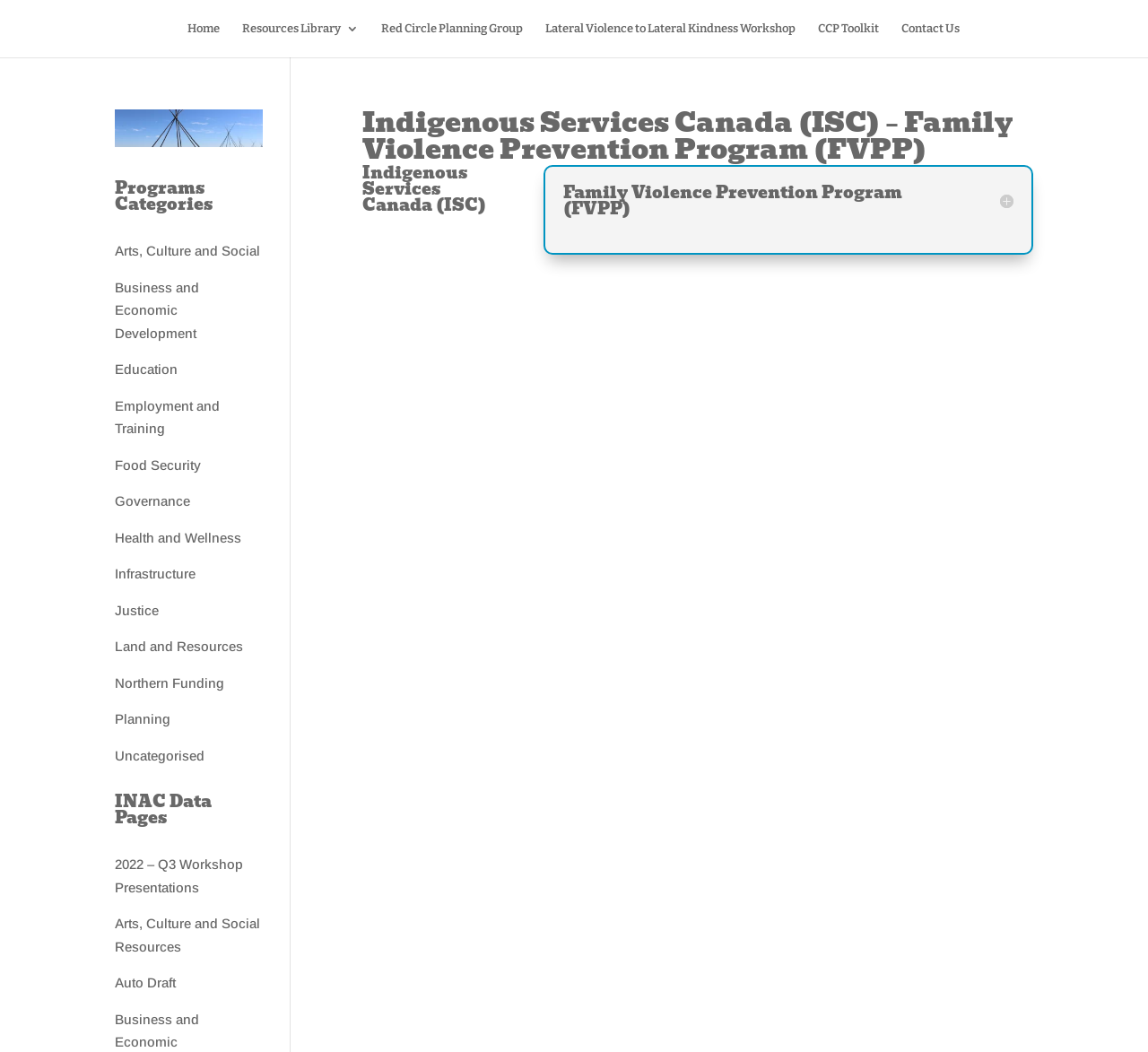Identify the bounding box coordinates of the clickable region to carry out the given instruction: "Explore the Resources Library".

[0.211, 0.021, 0.312, 0.042]